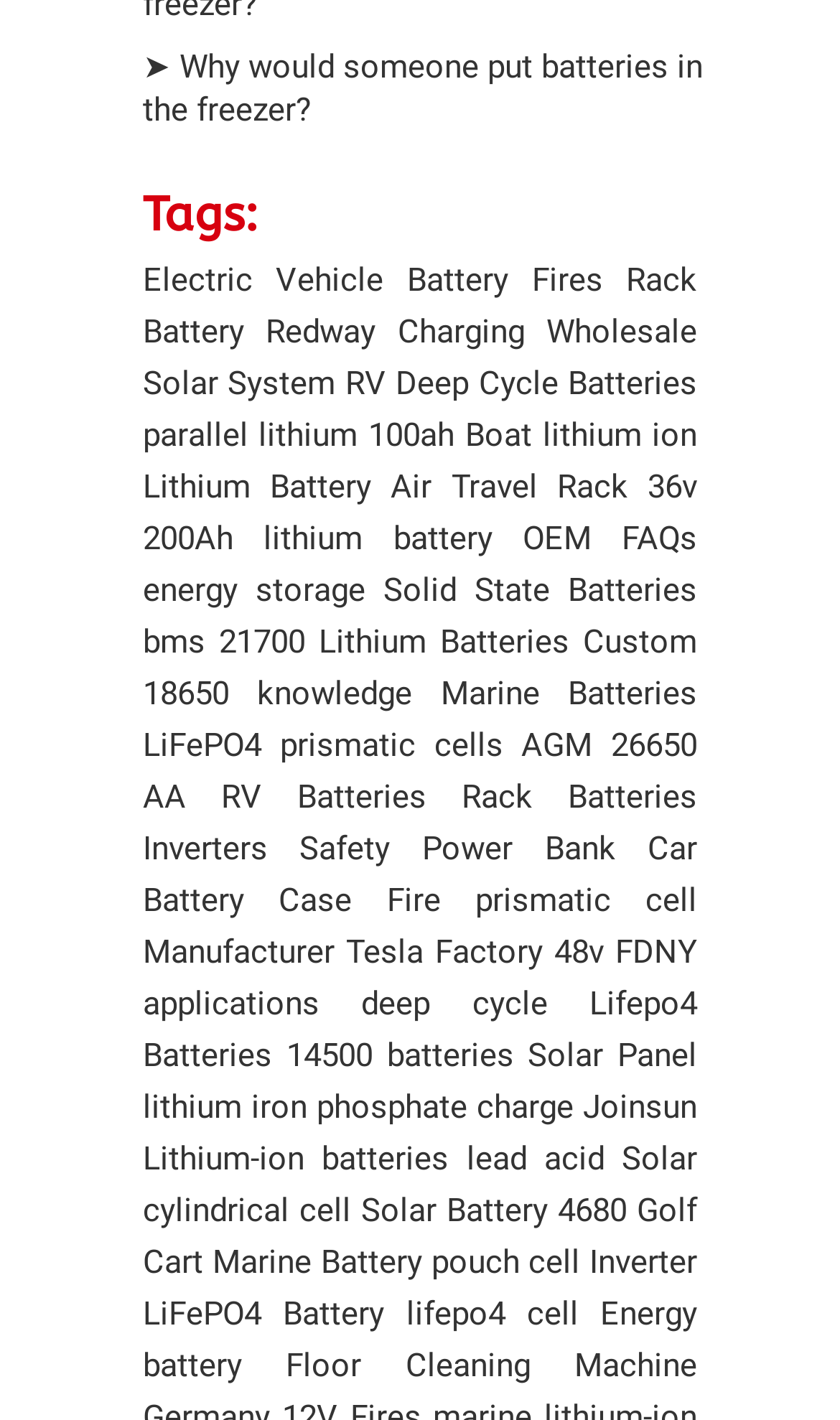Respond concisely with one word or phrase to the following query:
Is there a link about 'Solar System' on the webpage?

Yes